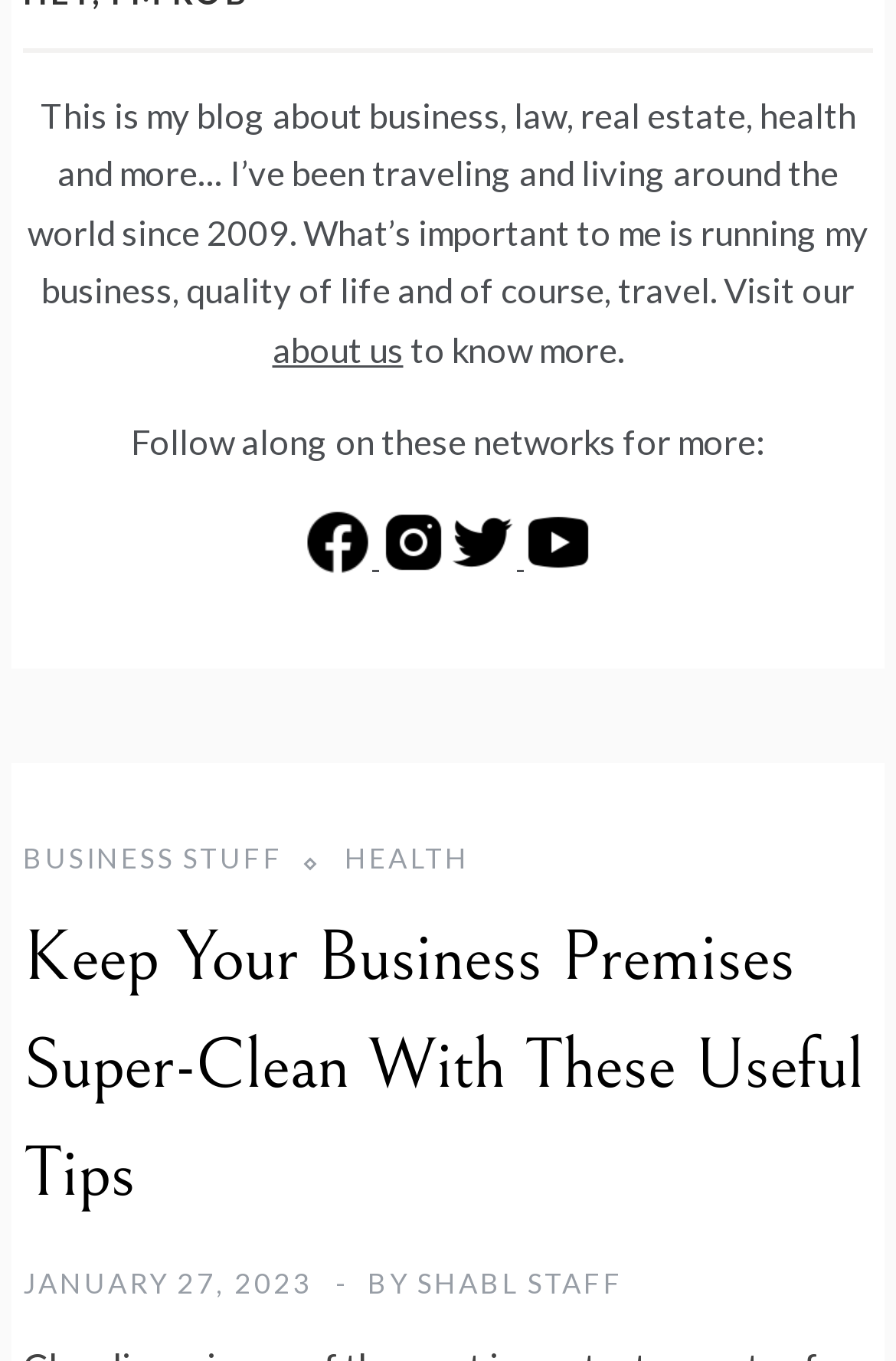How many social media networks are available to follow?
Please provide a single word or phrase based on the screenshot.

4